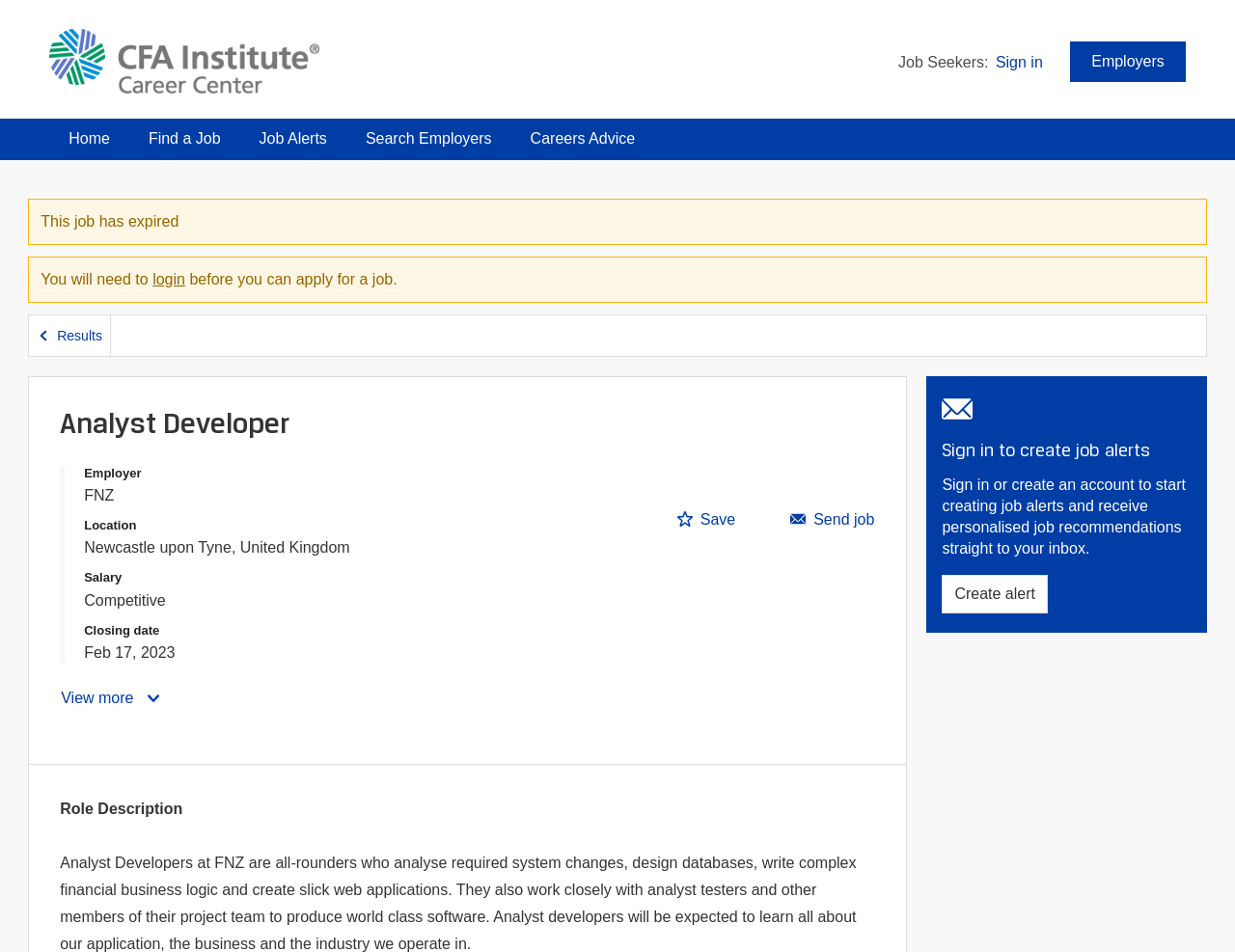Provide your answer in one word or a succinct phrase for the question: 
What is the job title?

Analyst Developer